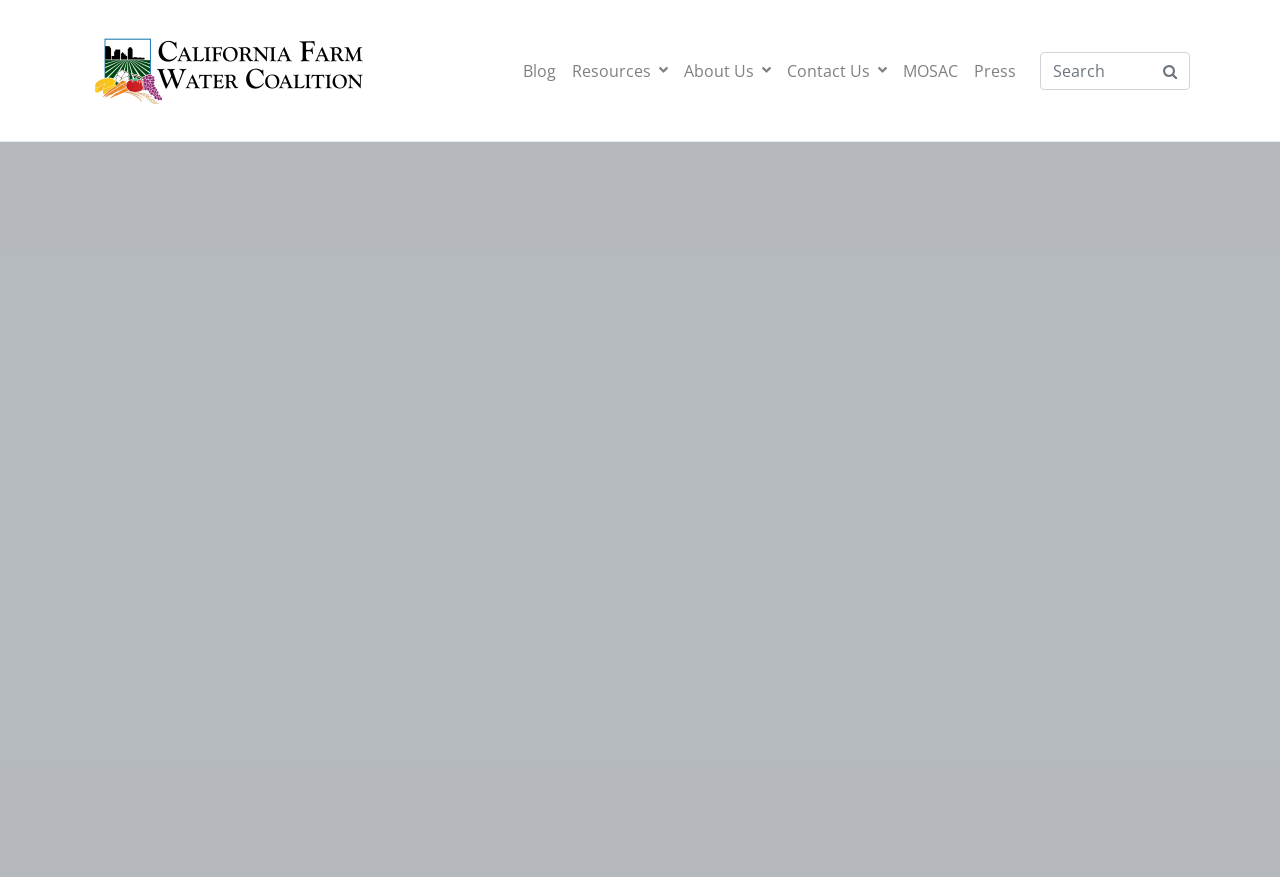Provide the bounding box coordinates of the UI element that matches the description: "Blog".

[0.402, 0.058, 0.441, 0.103]